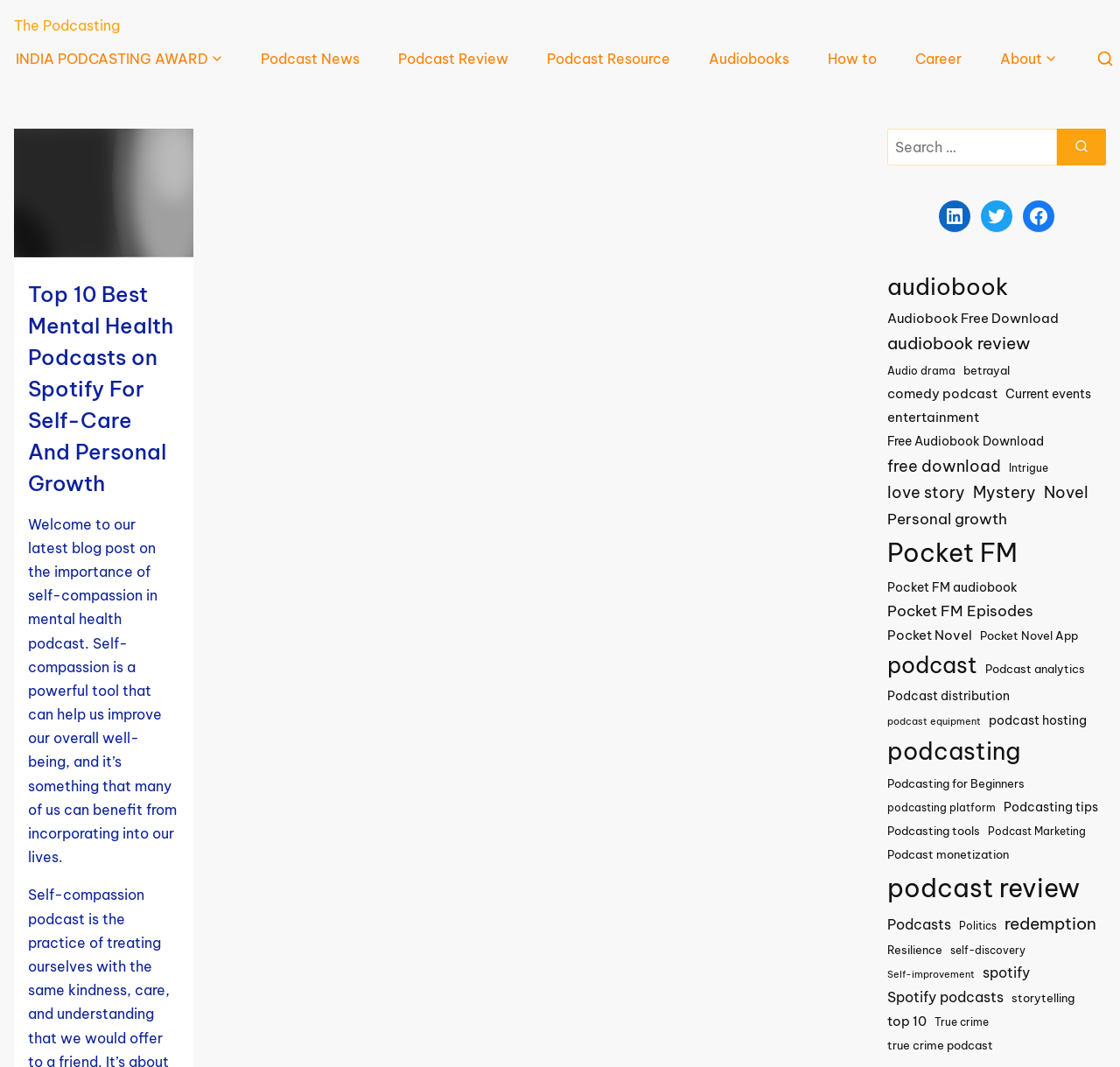Please answer the following question as detailed as possible based on the image: 
What social media platforms are linked on this webpage?

At the bottom of the webpage, there are links to three social media platforms: LinkedIn, Twitter, and Facebook. These links are likely provided to allow users to follow the webpage's creators or podcasters on these platforms.